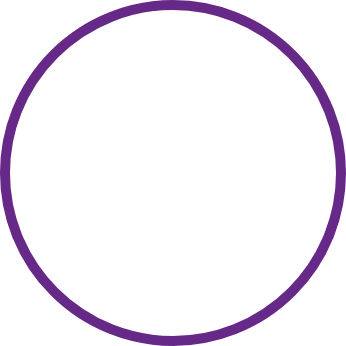Formulate a detailed description of the image content.

This image showcases "Blackout Hotel Curtains," designed to provide complete privacy and block out light. These curtains are particularly beneficial for hotel rooms, ensuring that guests can enjoy uninterrupted sleep and maintain their privacy. Manufactured from high-quality materials, these blackout curtains are durable and suitable for various hotel environments. Their elegant design enhances the aesthetics of any room while effectively serving their functional purpose. These curtains are essential for hotels aiming to offer a comfortable and discreet experience for their patrons.